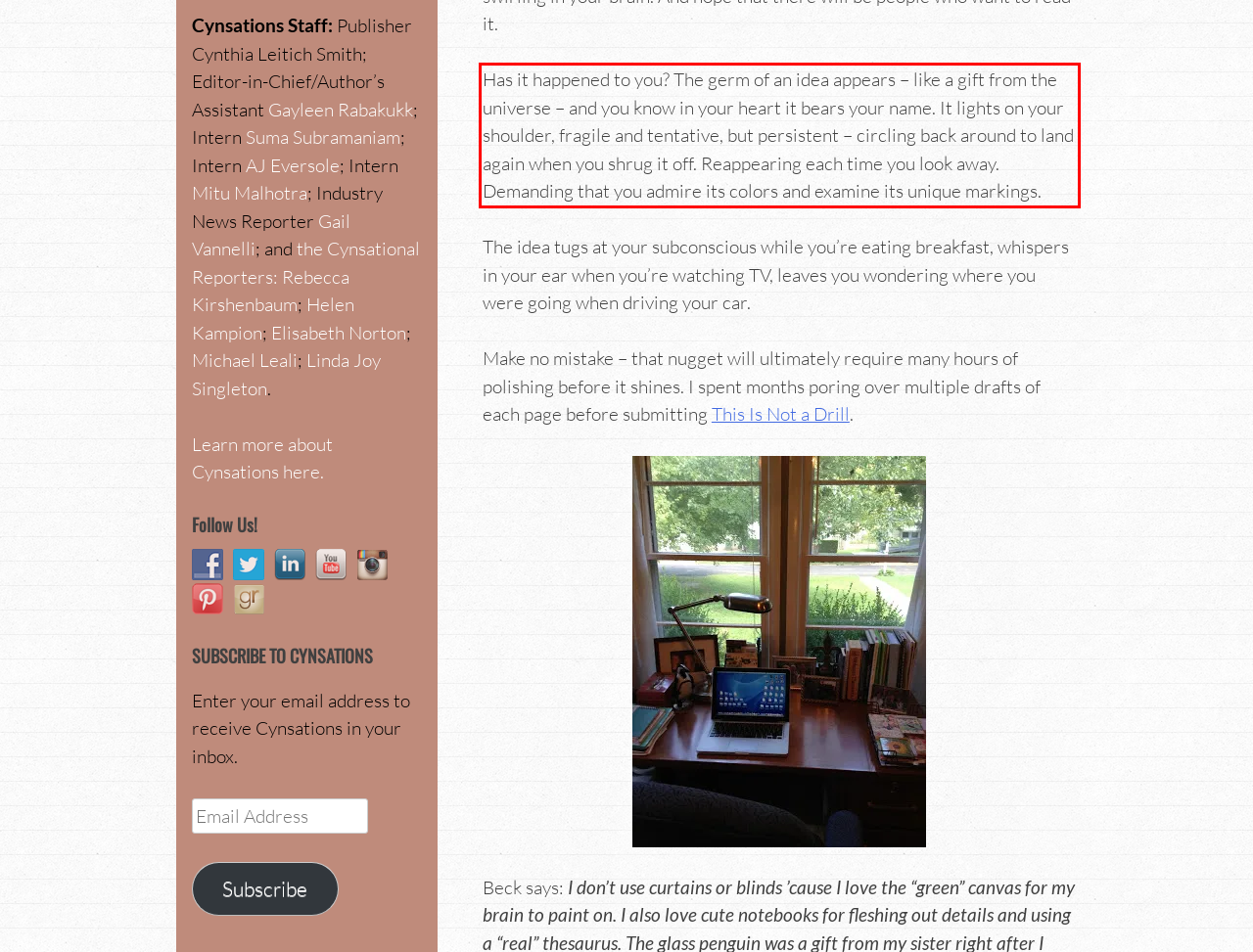You are provided with a screenshot of a webpage that includes a UI element enclosed in a red rectangle. Extract the text content inside this red rectangle.

Has it happened to you? The germ of an idea appears – like a gift from the universe – and you know in your heart it bears your name. It lights on your shoulder, fragile and tentative, but persistent – circling back around to land again when you shrug it off. Reappearing each time you look away. Demanding that you admire its colors and examine its unique markings.